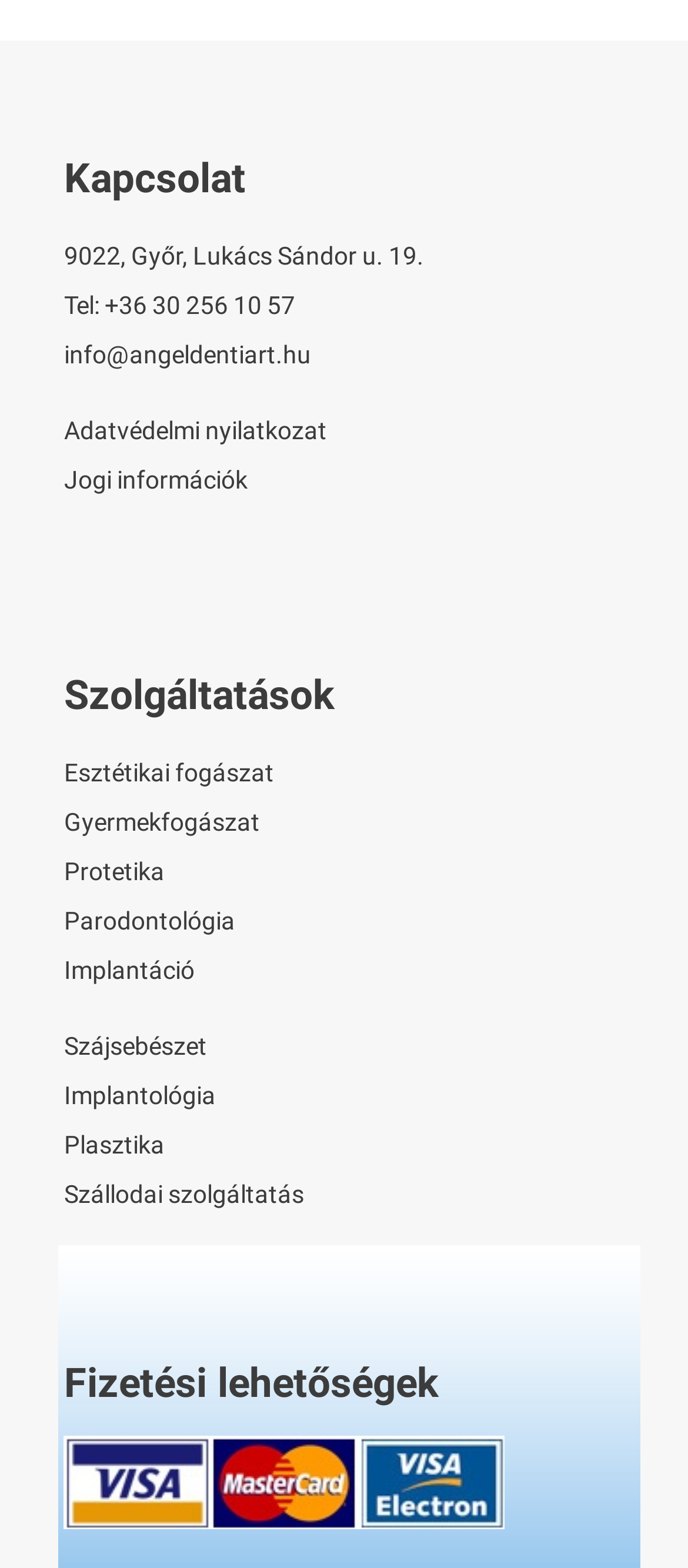Please identify the bounding box coordinates of where to click in order to follow the instruction: "View 'Best Research Paper Writing Services'".

None